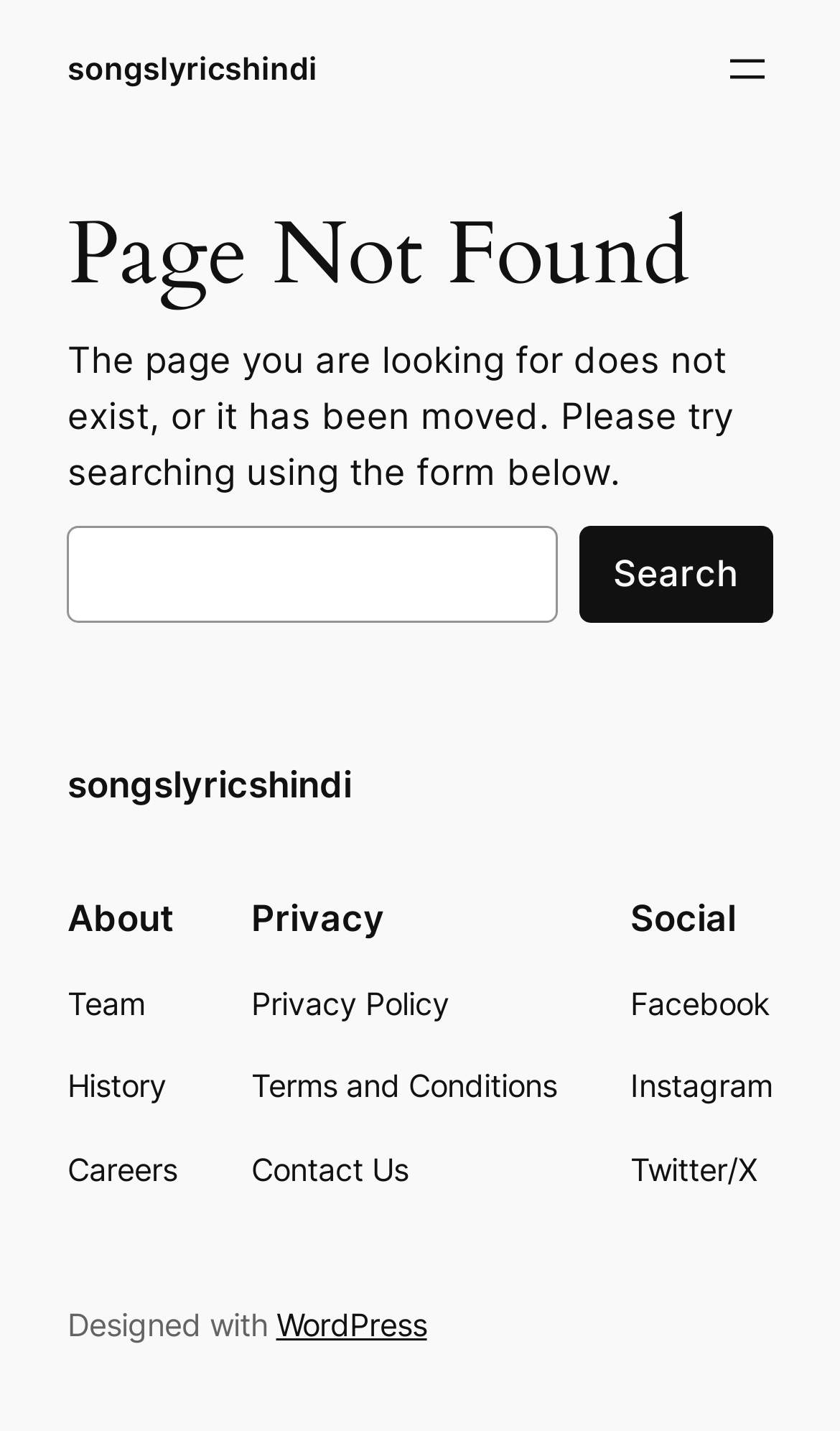What is the last link in the 'About' section?
Using the image, provide a detailed and thorough answer to the question.

The 'About' section has three links: 'Team', 'History', and 'Careers'. The last link is 'Careers', which is located at the bottom of the section.